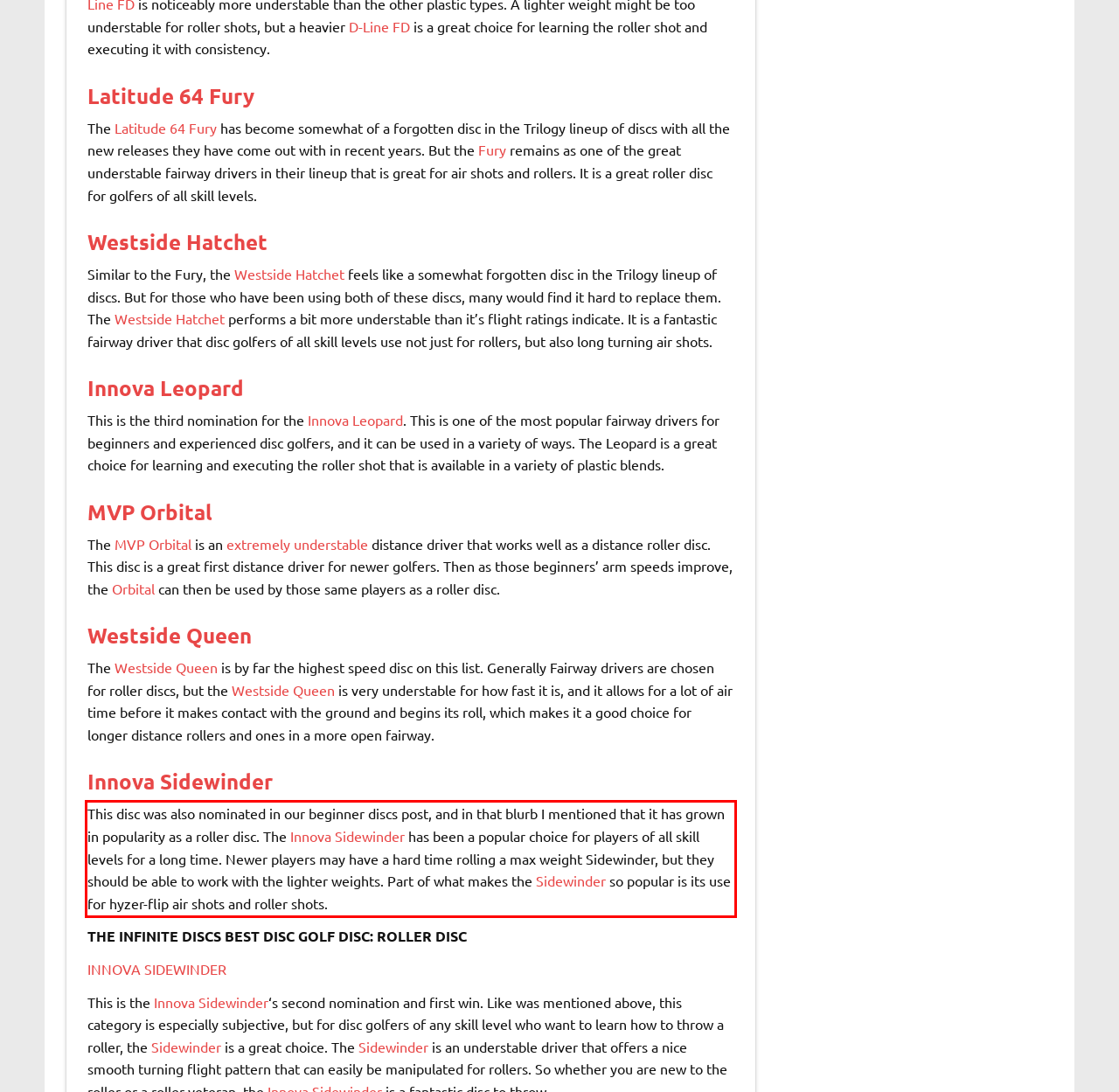You are presented with a screenshot containing a red rectangle. Extract the text found inside this red bounding box.

This disc was also nominated in our beginner discs post, and in that blurb I mentioned that it has grown in popularity as a roller disc. The Innova Sidewinder has been a popular choice for players of all skill levels for a long time. Newer players may have a hard time rolling a max weight Sidewinder, but they should be able to work with the lighter weights. Part of what makes the Sidewinder so popular is its use for hyzer-flip air shots and roller shots.